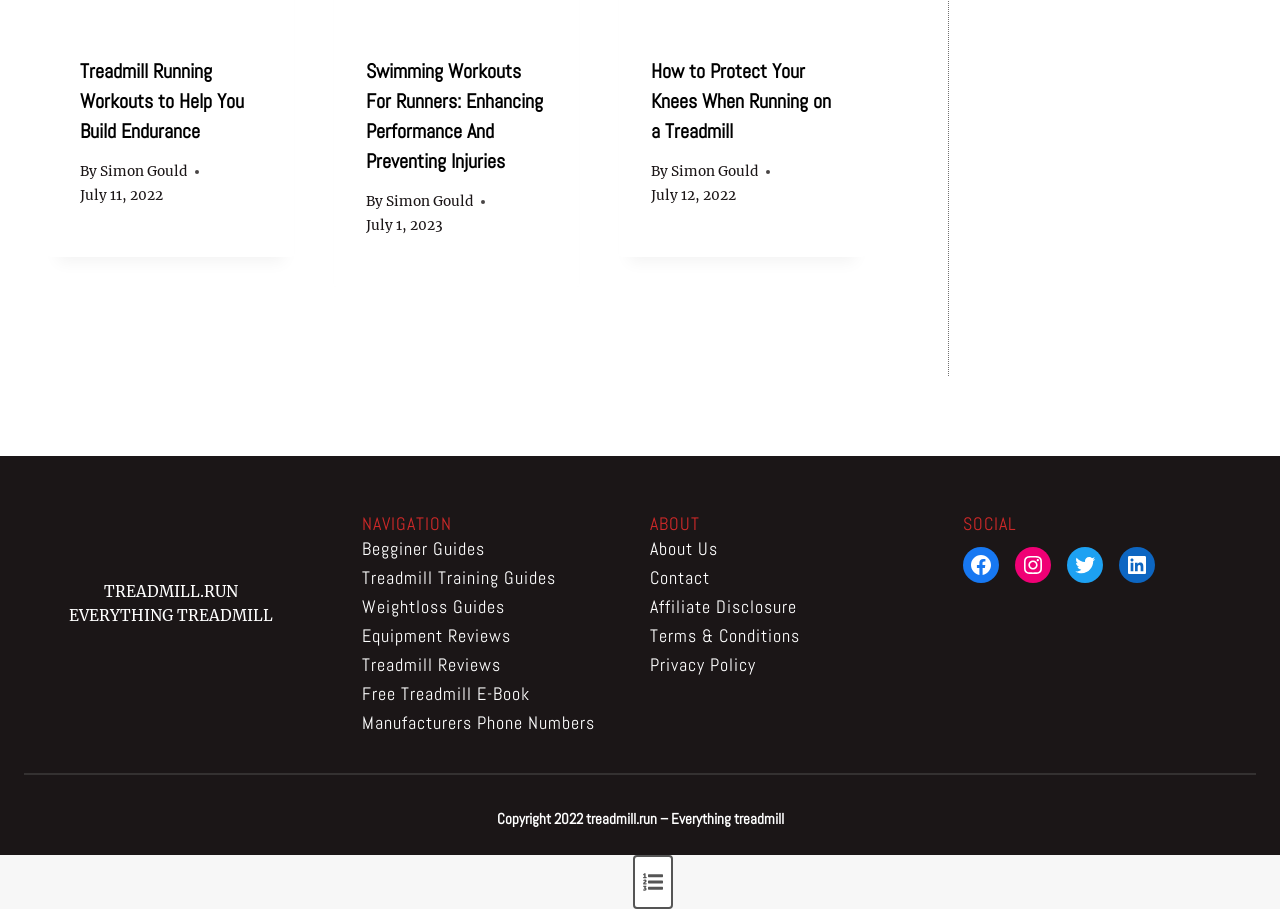Identify the bounding box coordinates of the region that needs to be clicked to carry out this instruction: "Learn more about the website". Provide these coordinates as four float numbers ranging from 0 to 1, i.e., [left, top, right, bottom].

[0.494, 0.94, 0.525, 1.0]